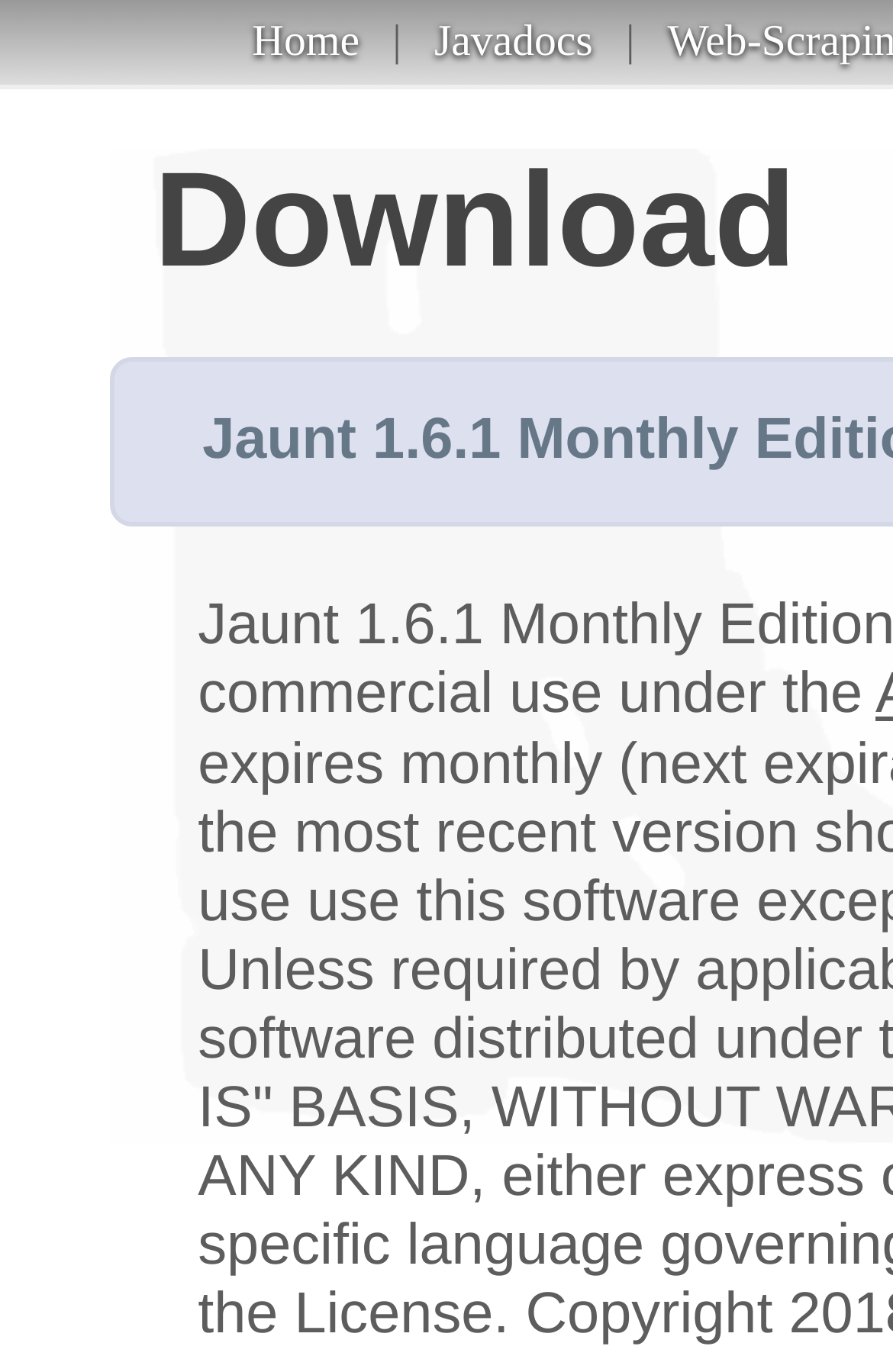Provide the bounding box coordinates for the specified HTML element described in this description: "Home". The coordinates should be four float numbers ranging from 0 to 1, in the format [left, top, right, bottom].

[0.258, 0.013, 0.427, 0.048]